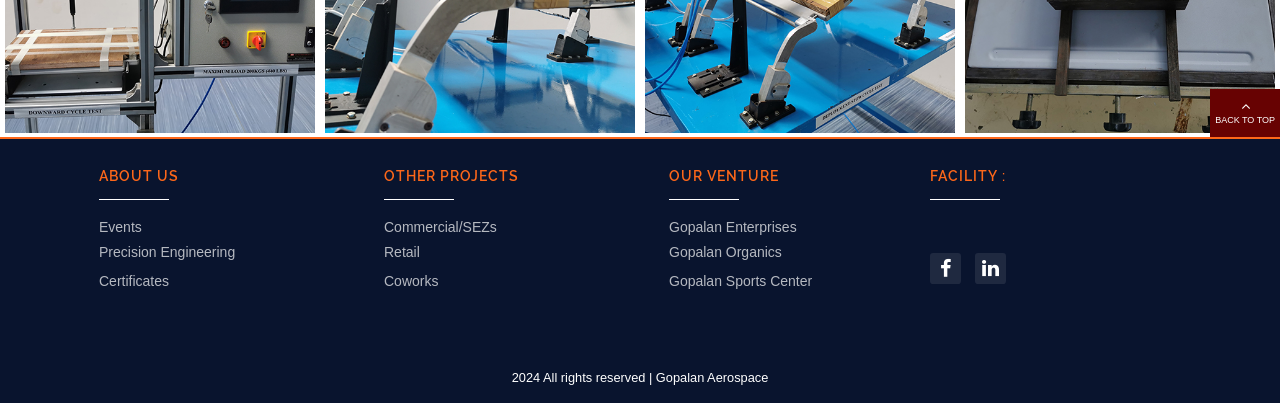Please identify the bounding box coordinates of the clickable element to fulfill the following instruction: "Go to University of Pennsylvania Libraries homepage". The coordinates should be four float numbers between 0 and 1, i.e., [left, top, right, bottom].

None